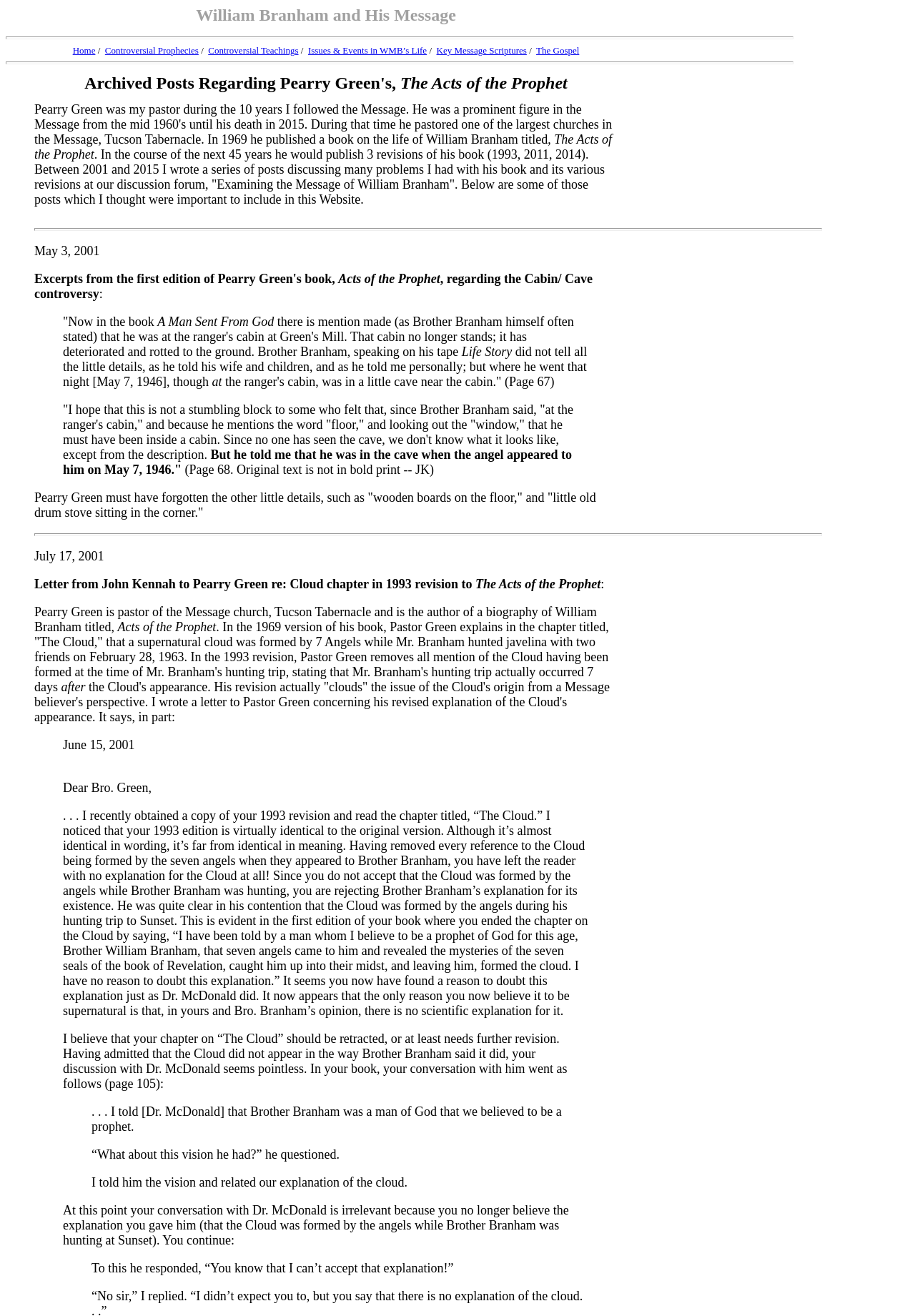Using the provided description: "Key Message Scriptures", find the bounding box coordinates of the corresponding UI element. The output should be four float numbers between 0 and 1, in the format [left, top, right, bottom].

[0.477, 0.034, 0.576, 0.042]